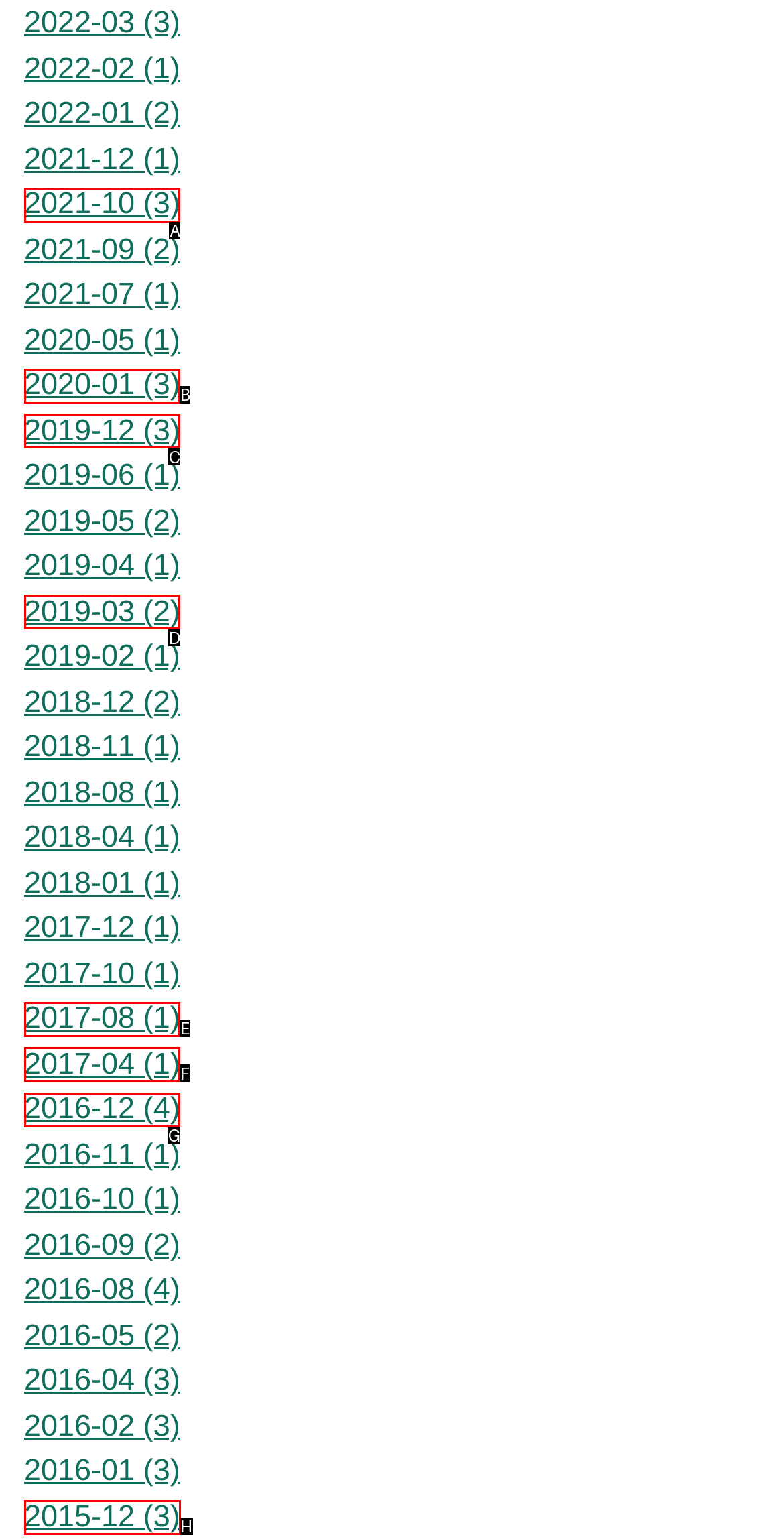Point out the HTML element I should click to achieve the following task: Call 1-800-200-9416 Provide the letter of the selected option from the choices.

None